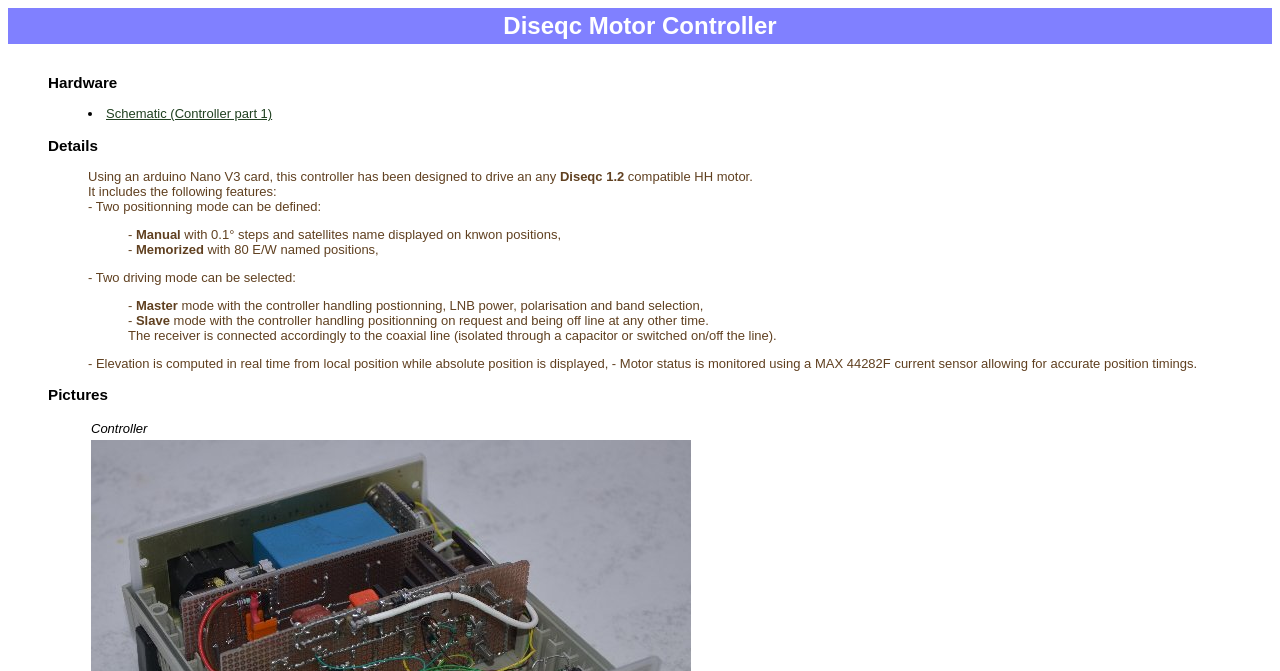Explain in detail what you observe on this webpage.

The webpage is about a Diseqc Motor controller, which is a hardware device designed to drive a HH motor. The page is divided into several sections, including Hardware, Details, and Pictures.

At the top of the page, there is a table with a single cell containing the title "Diseqc Motor Controller". Below this, there is a heading labeled "Hardware", followed by a list with a single item, "Schematic (Controller part 1)", which is a link.

The "Details" section is the most prominent part of the page, occupying most of the screen space. It starts with a heading "Details" and then describes the features of the controller. The text explains that the controller uses an Arduino Nano V3 card and is compatible with Diseqc 1.2. It also lists several features, including two positioning modes (Manual and Memorized) and two driving modes (Master and Slave). The text also mentions that the controller can monitor motor status using a current sensor.

Below the "Details" section, there is a heading labeled "Pictures", which is followed by a table with a single cell containing the text "Controller". This suggests that there is an image of the controller, although it is not explicitly mentioned.

Overall, the webpage provides a detailed description of the Diseqc Motor controller, its features, and its capabilities.